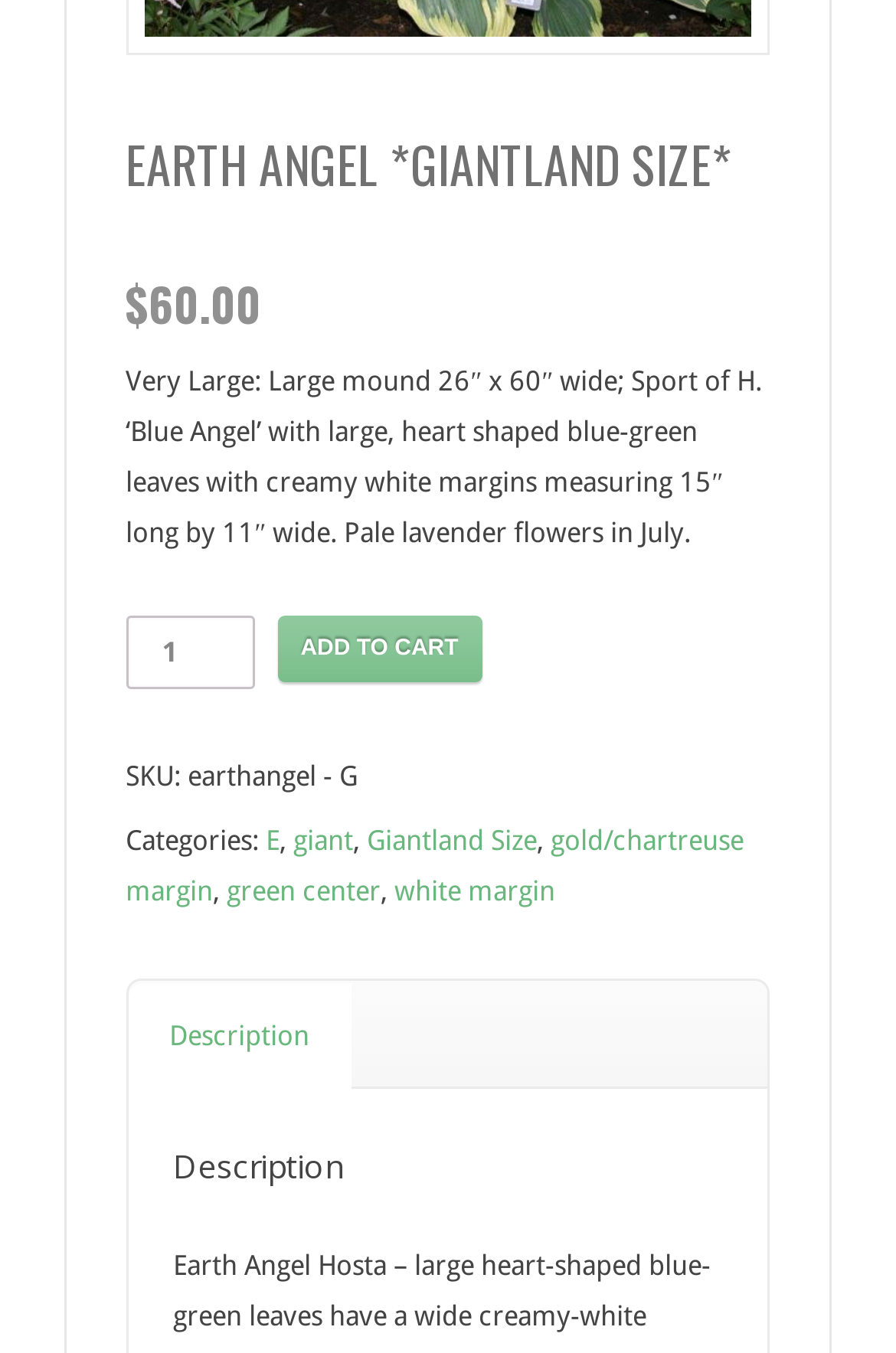What is the minimum quantity of this product that can be purchased?
Please answer the question as detailed as possible.

The minimum quantity of the product that can be purchased can be found in the spinbutton element with the label 'Product quantity'. This element has a valuemin attribute set to 1, indicating that the minimum quantity is 1. The spinbutton element is located below the price element and has a bounding box with coordinates [0.141, 0.454, 0.284, 0.509].